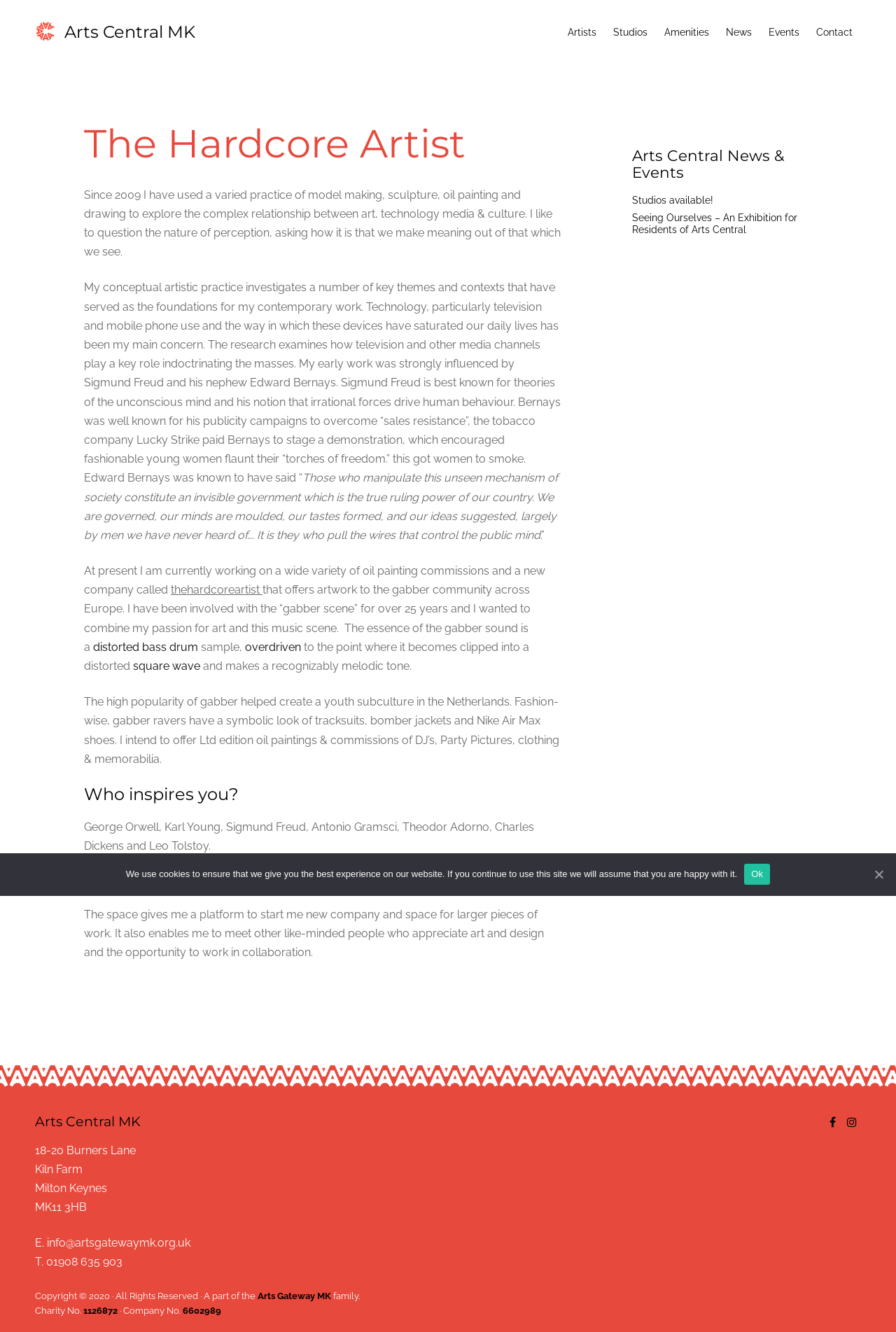Determine the bounding box coordinates for the UI element matching this description: "square wave".

[0.148, 0.495, 0.223, 0.505]